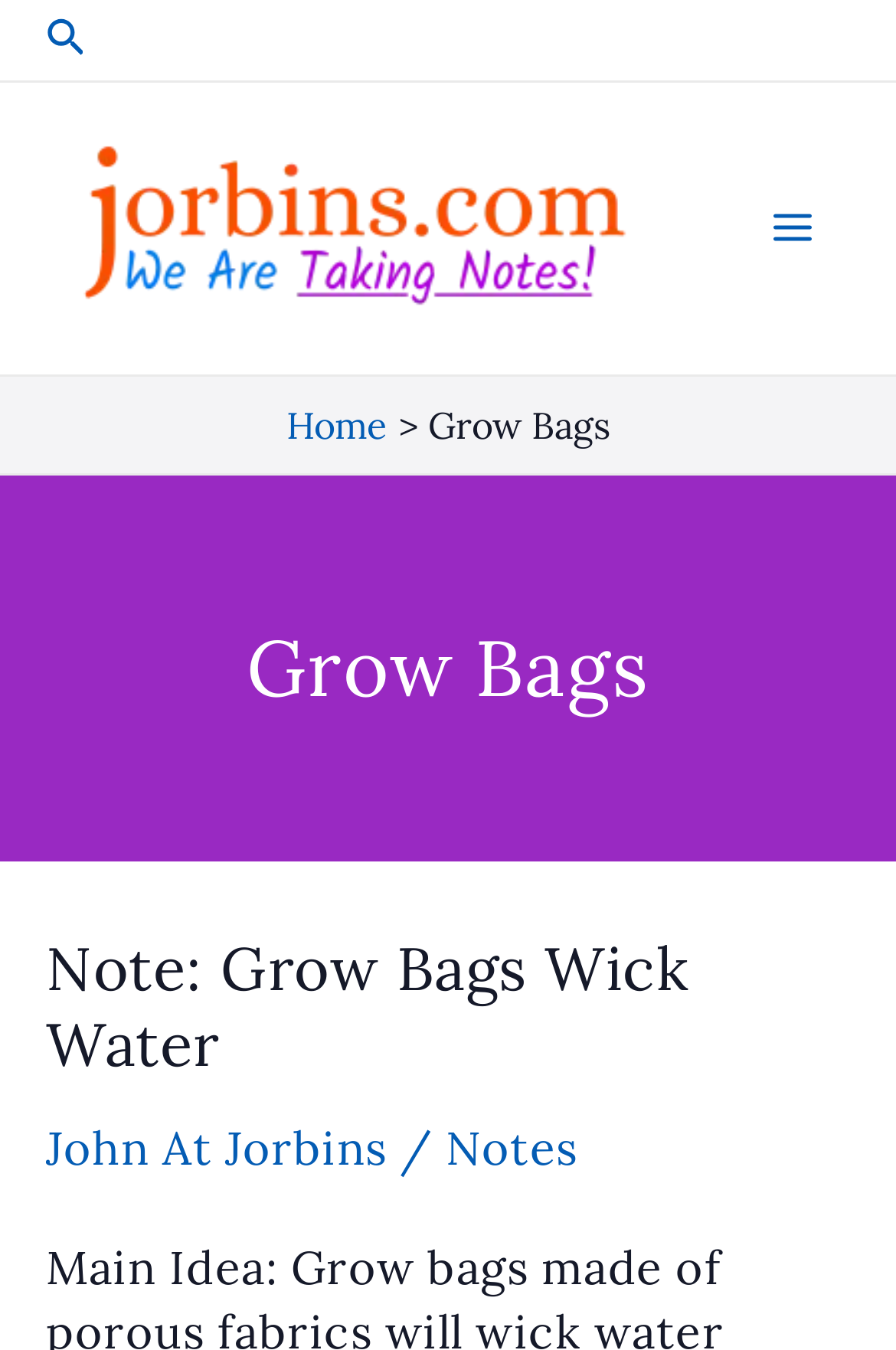Provide an in-depth description of the elements and layout of the webpage.

The webpage is an archive page for "Grow Bags" on Jorbins.com. At the top left, there is a search icon link accompanied by a small image. Next to it, there is a link to Jorbins.com, which is accompanied by a larger image of the website's logo. 

On the top right, there is a main menu button that is not expanded. The button has an image on it. 

Below the top section, there is a navigation section for breadcrumbs, which contains a link to the "Home" page and a static text "Grow Bags". 

The main content of the page starts with a heading that says "Grow Bags". Below the heading, there is a subheading that says "Note: Grow Bags Wick Water", which is also a link. 

Further down, there is a section that appears to be a footer or a bottom navigation bar. It contains links to "John At Jorbins", "Notes", and a static text "/" separating the two links.